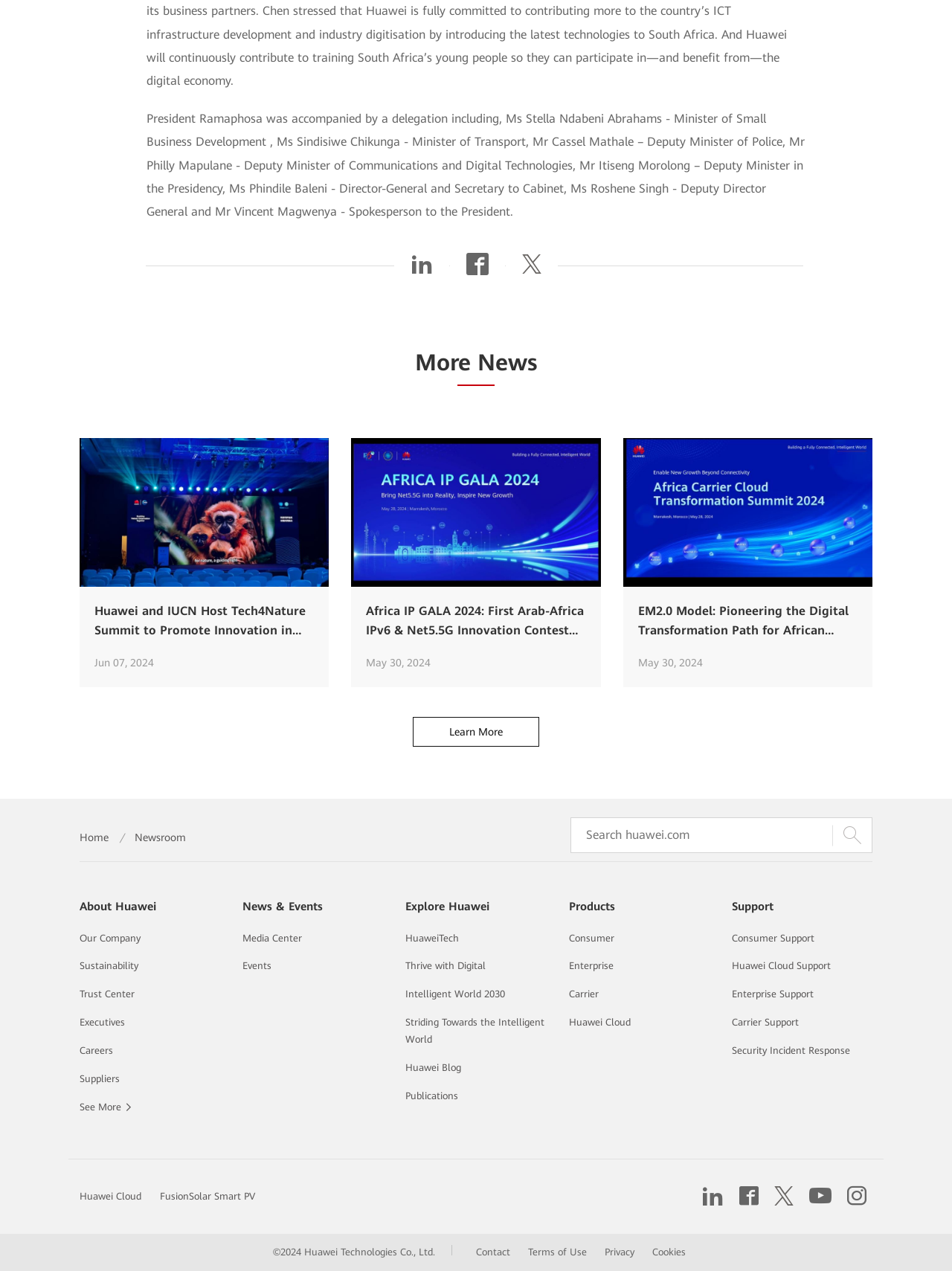Use a single word or phrase to answer the question:
What is the position of the 'Learn More' link?

Below the news articles